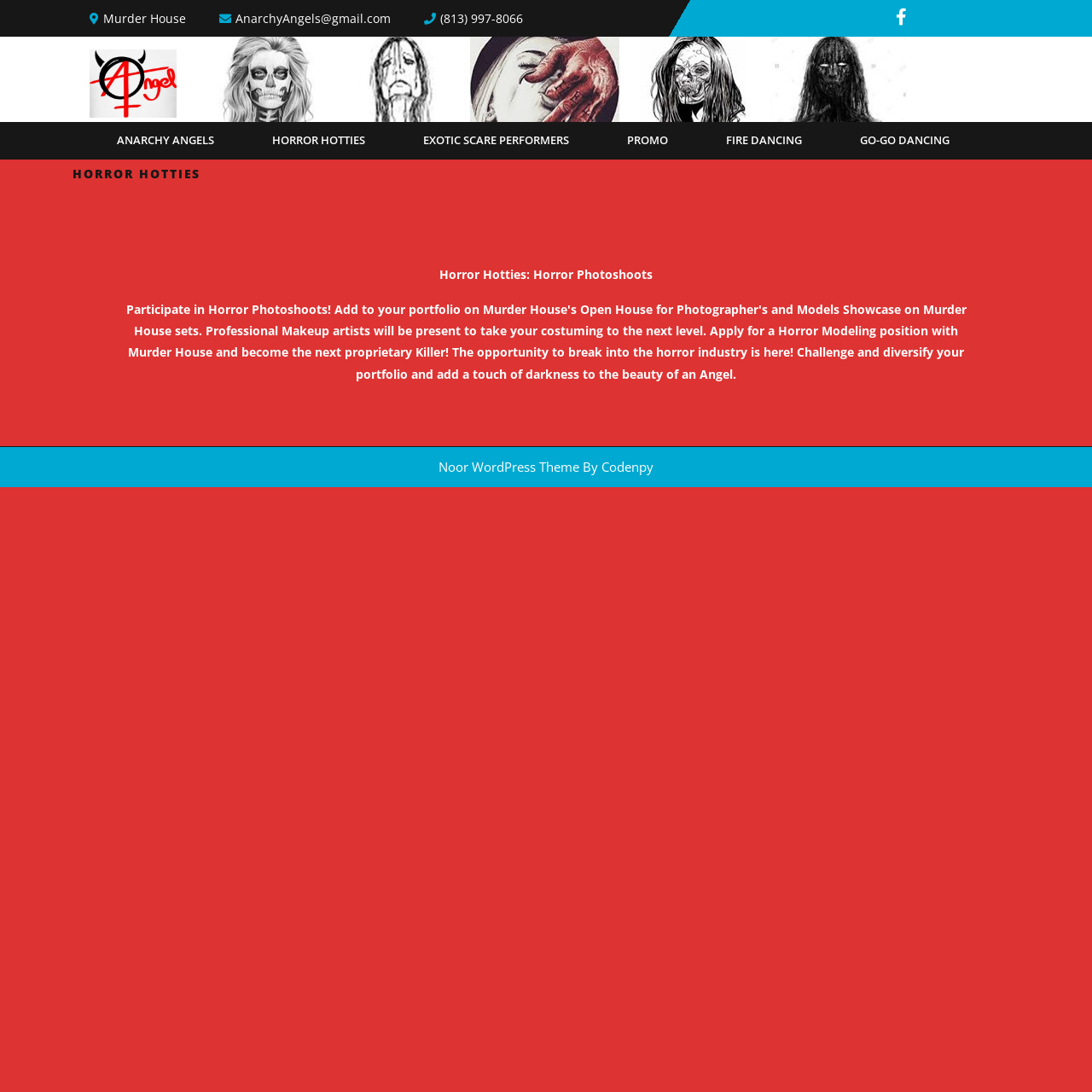Determine the bounding box coordinates of the target area to click to execute the following instruction: "Learn about FIRE DANCING."

[0.655, 0.111, 0.744, 0.145]